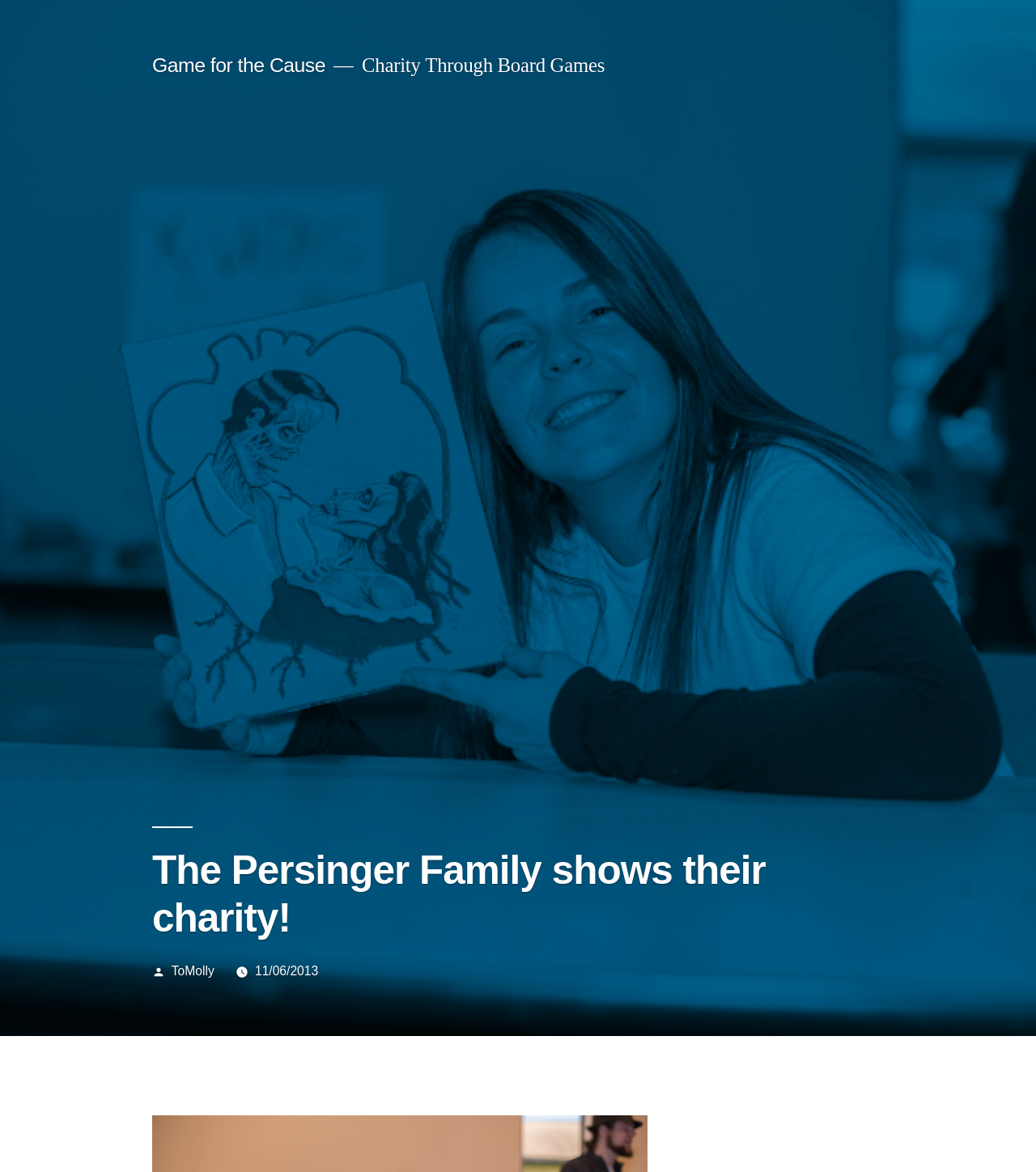Please determine the headline of the webpage and provide its content.

The Persinger Family shows their charity!